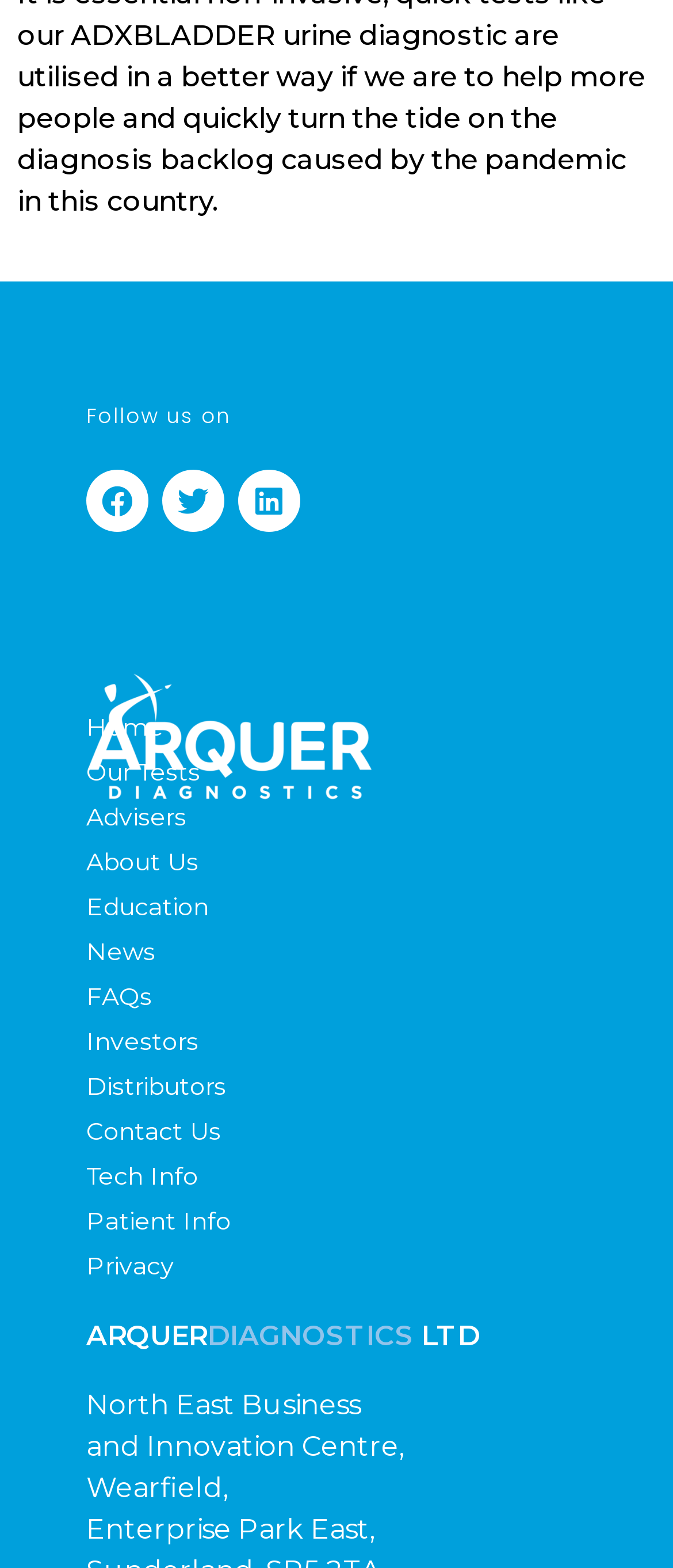Find the bounding box coordinates of the clickable element required to execute the following instruction: "View About Us". Provide the coordinates as four float numbers between 0 and 1, i.e., [left, top, right, bottom].

[0.128, 0.535, 0.872, 0.564]